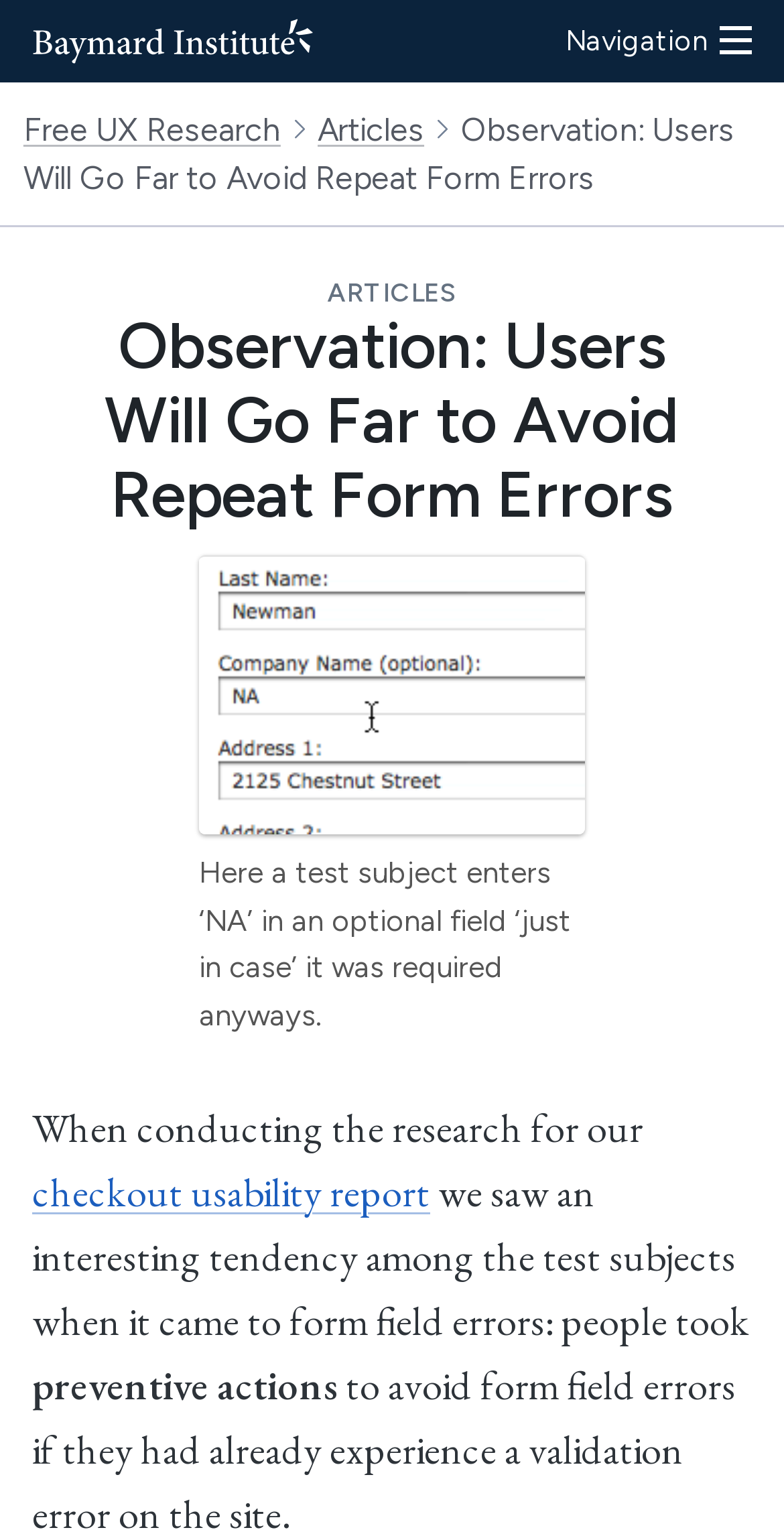Locate the UI element that matches the description checkout usability report in the webpage screenshot. Return the bounding box coordinates in the format (top-left x, top-left y, bottom-right x, bottom-right y), with values ranging from 0 to 1.

[0.041, 0.76, 0.549, 0.794]